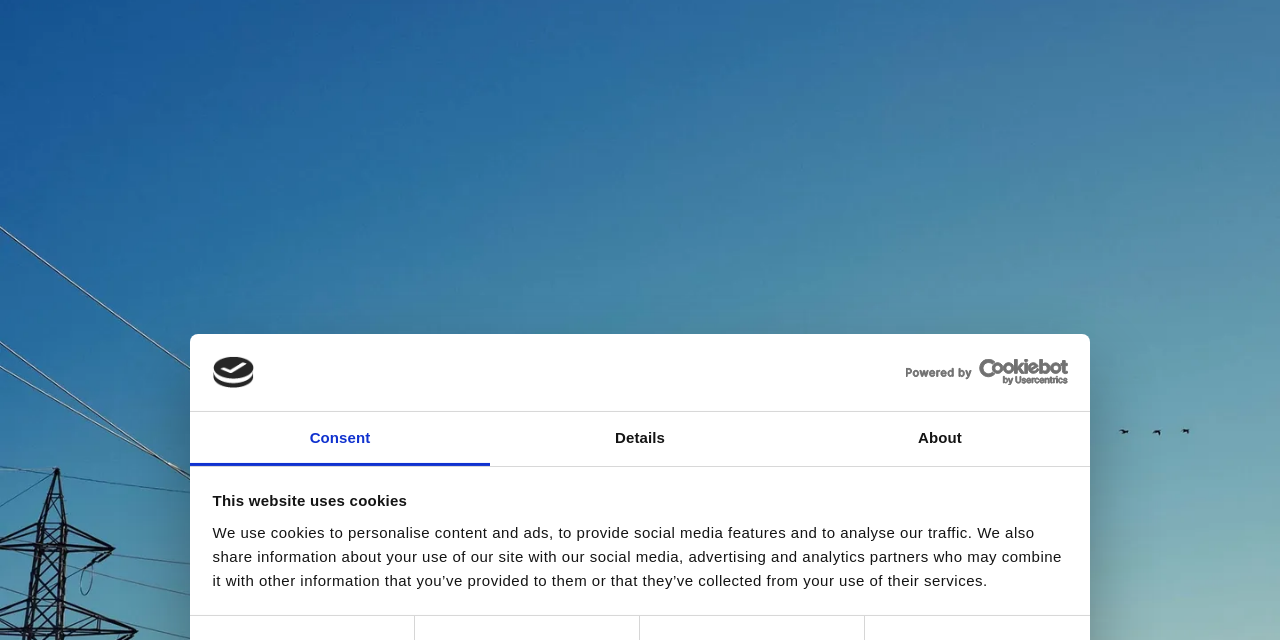What is the purpose of the cookies?
Craft a detailed and extensive response to the question.

The cookie consent modal in the foreground of the image states that the website utilizes cookies to enhance user experience, specifically for personalisation and sharing site usage information with partners, as mentioned in the caption.